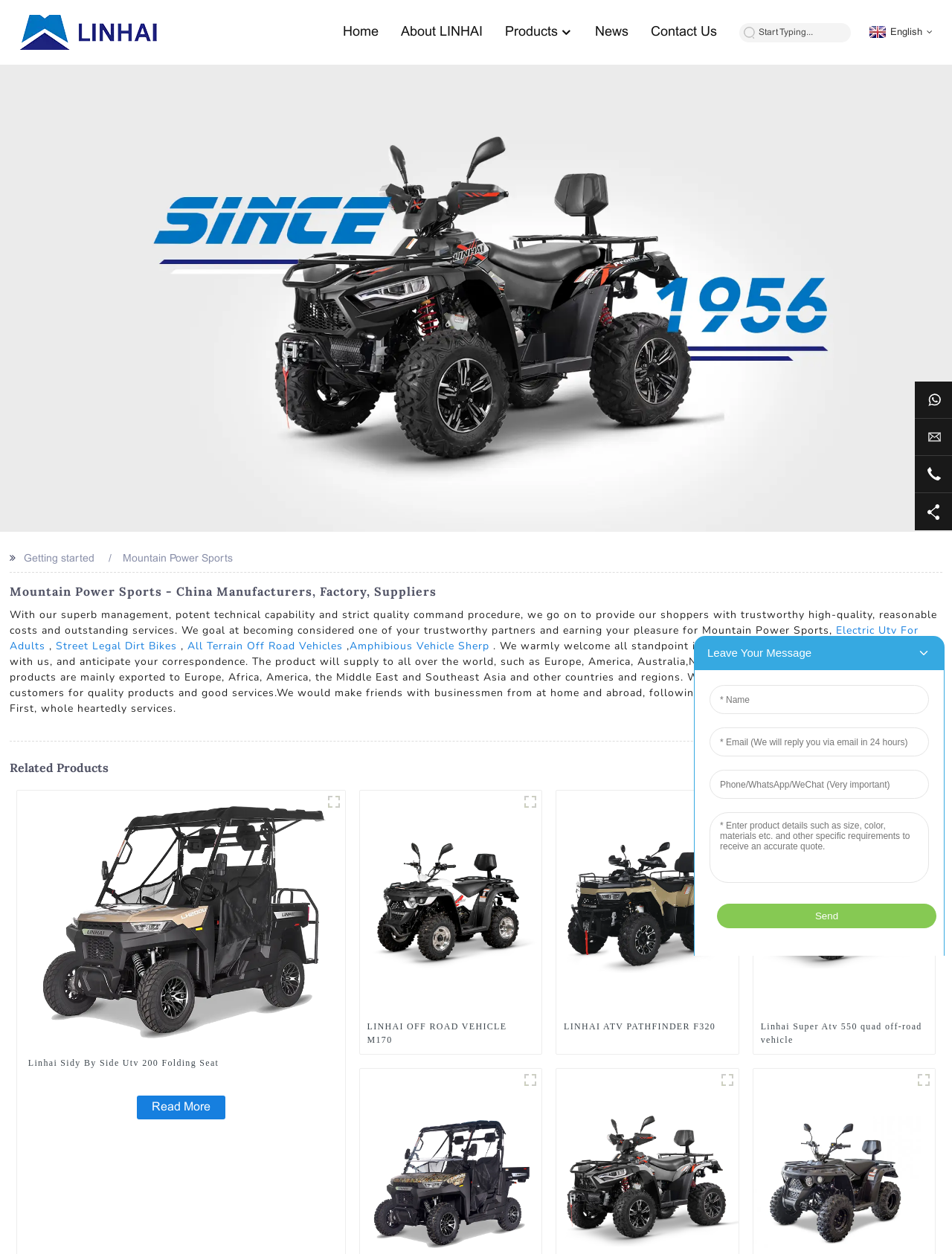How many products are displayed on the webpage?
Based on the screenshot, provide a one-word or short-phrase response.

6